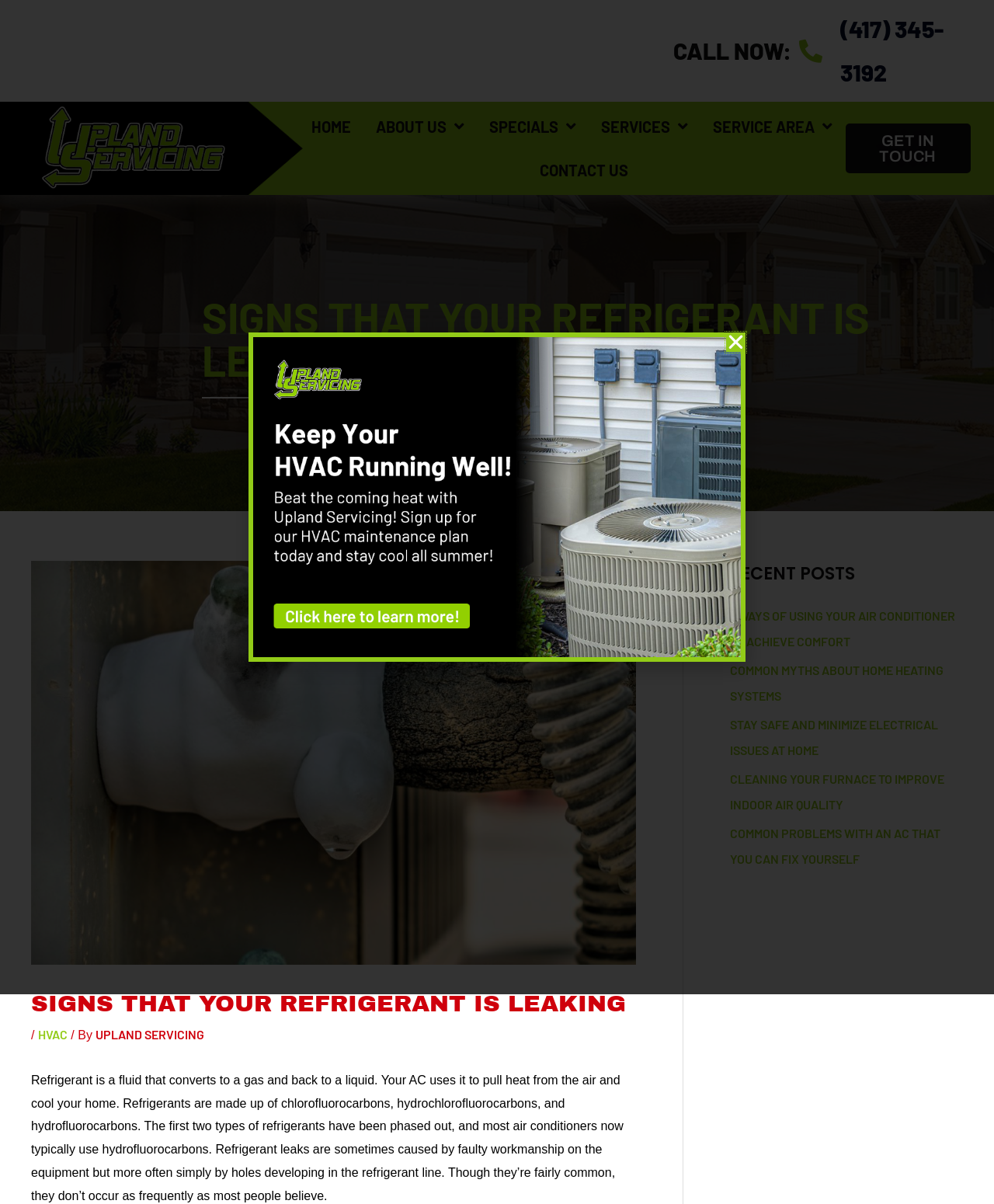Give a one-word or one-phrase response to the question:
What is the phone number to call for refrigerant leak issues?

(417) 345-3192